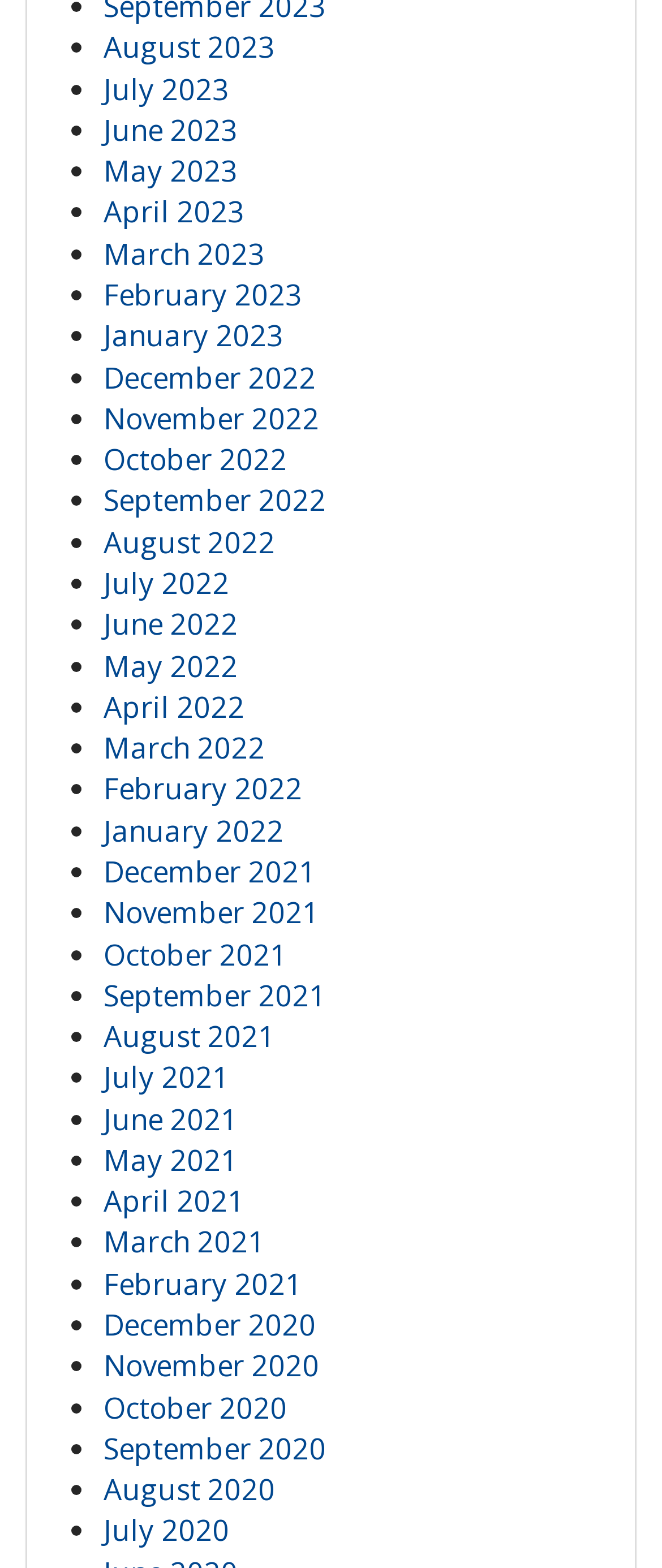Predict the bounding box of the UI element that fits this description: "April 2023".

[0.156, 0.123, 0.369, 0.148]